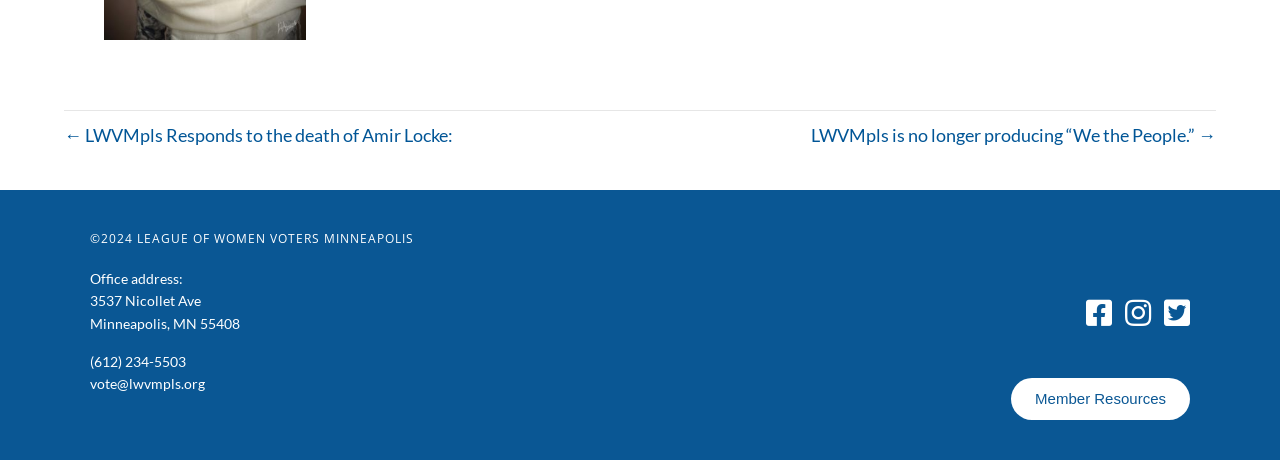Please provide the bounding box coordinates for the UI element as described: "vote@lwvmpls.org". The coordinates must be four floats between 0 and 1, represented as [left, top, right, bottom].

[0.07, 0.816, 0.16, 0.853]